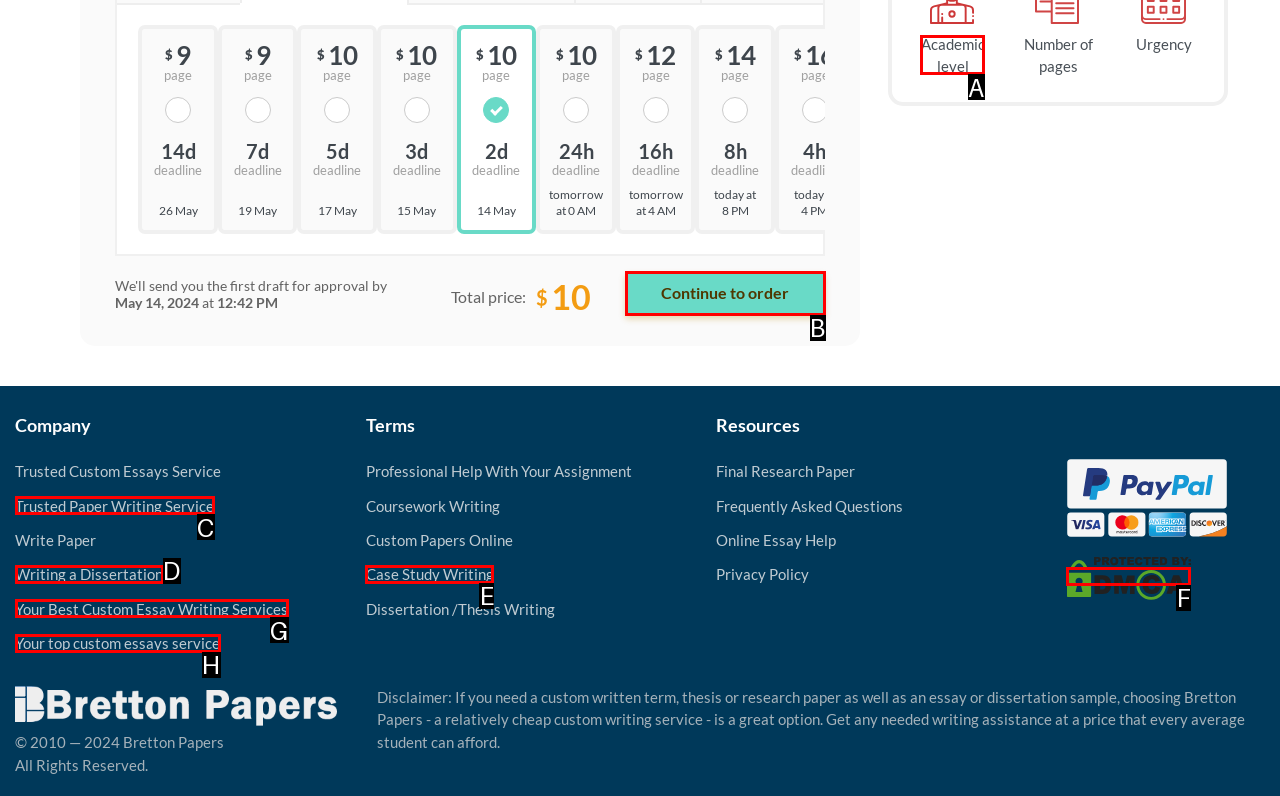Determine the letter of the UI element that will complete the task: Choose Academic level
Reply with the corresponding letter.

A